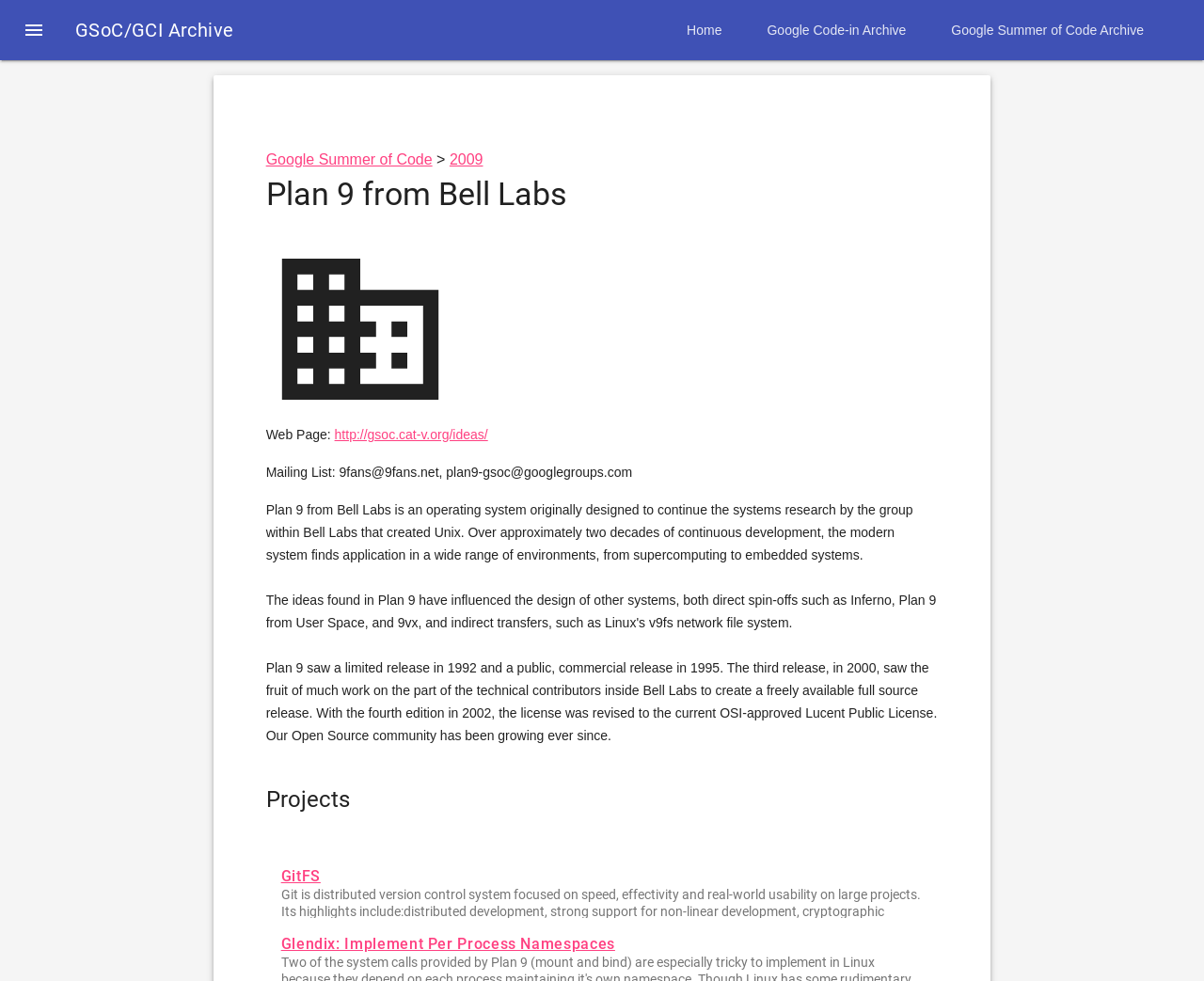Can you provide the bounding box coordinates for the element that should be clicked to implement the instruction: "Explore the Google Code-in Archive"?

[0.618, 0.0, 0.771, 0.061]